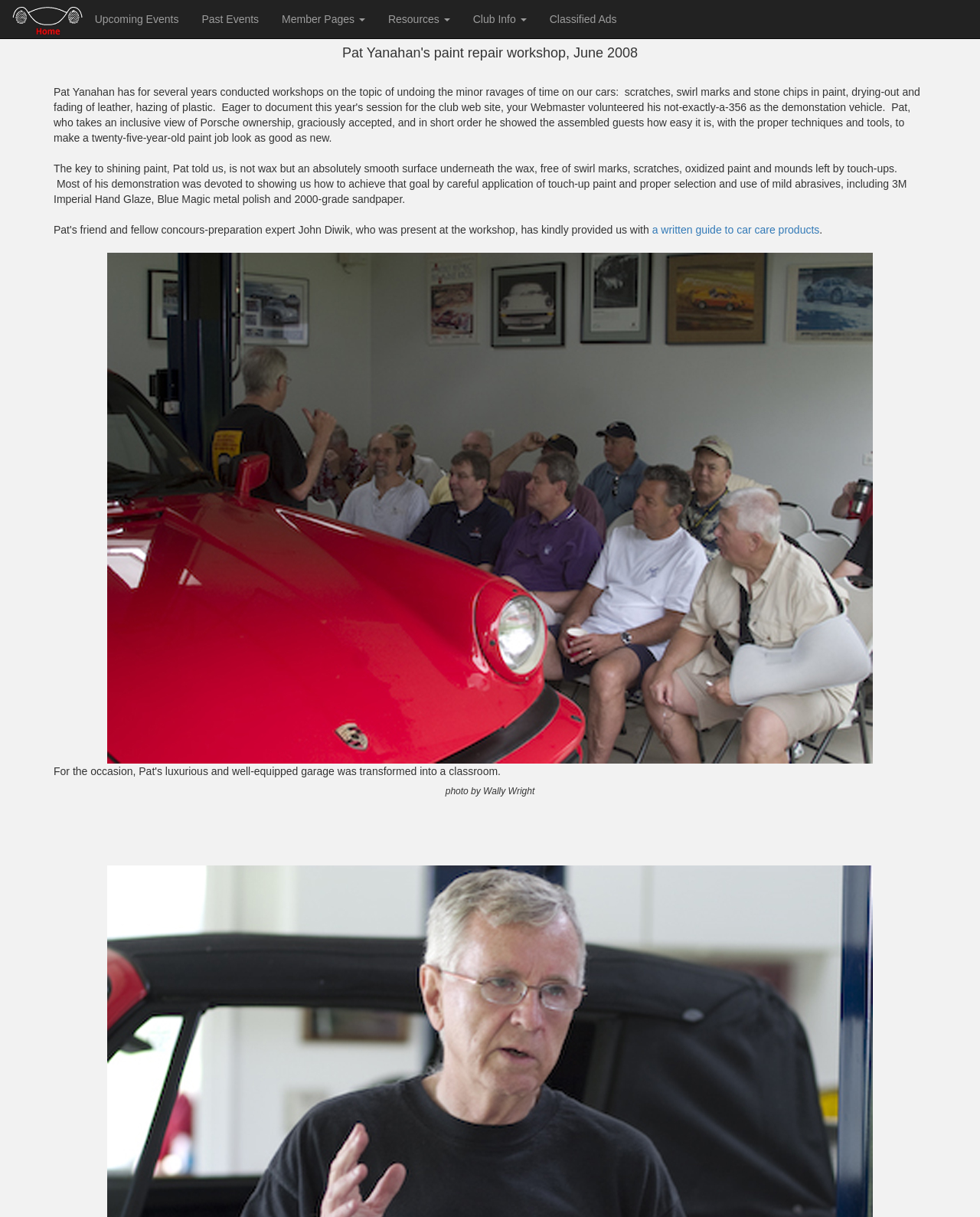Extract the bounding box coordinates for the UI element described as: "title="Midwest 356 Cub home page"".

[0.012, 0.01, 0.085, 0.02]